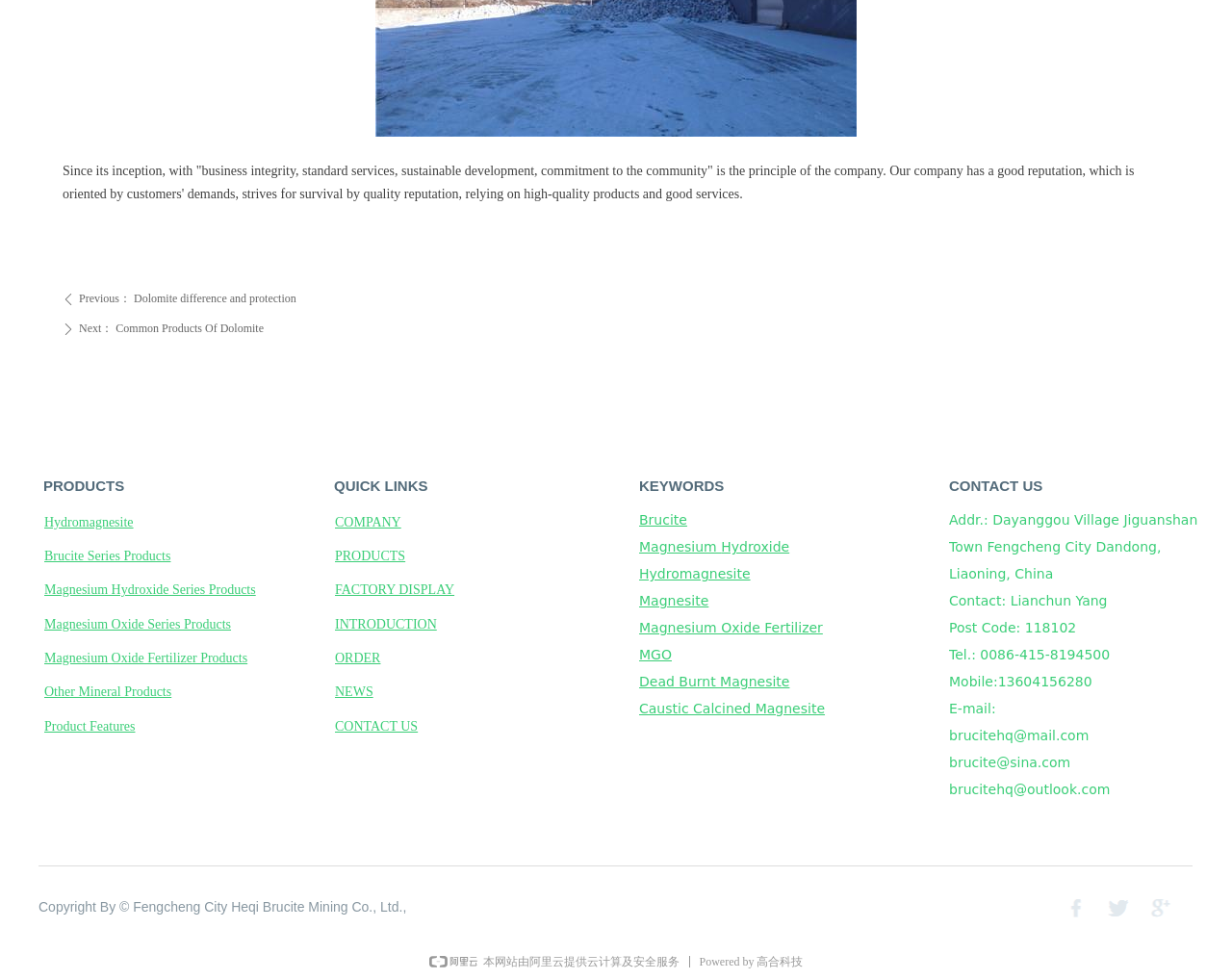Find the bounding box coordinates for the element that must be clicked to complete the instruction: "Click the 'CONTACT US' link". The coordinates should be four float numbers between 0 and 1, indicated as [left, top, right, bottom].

[0.268, 0.728, 0.468, 0.755]